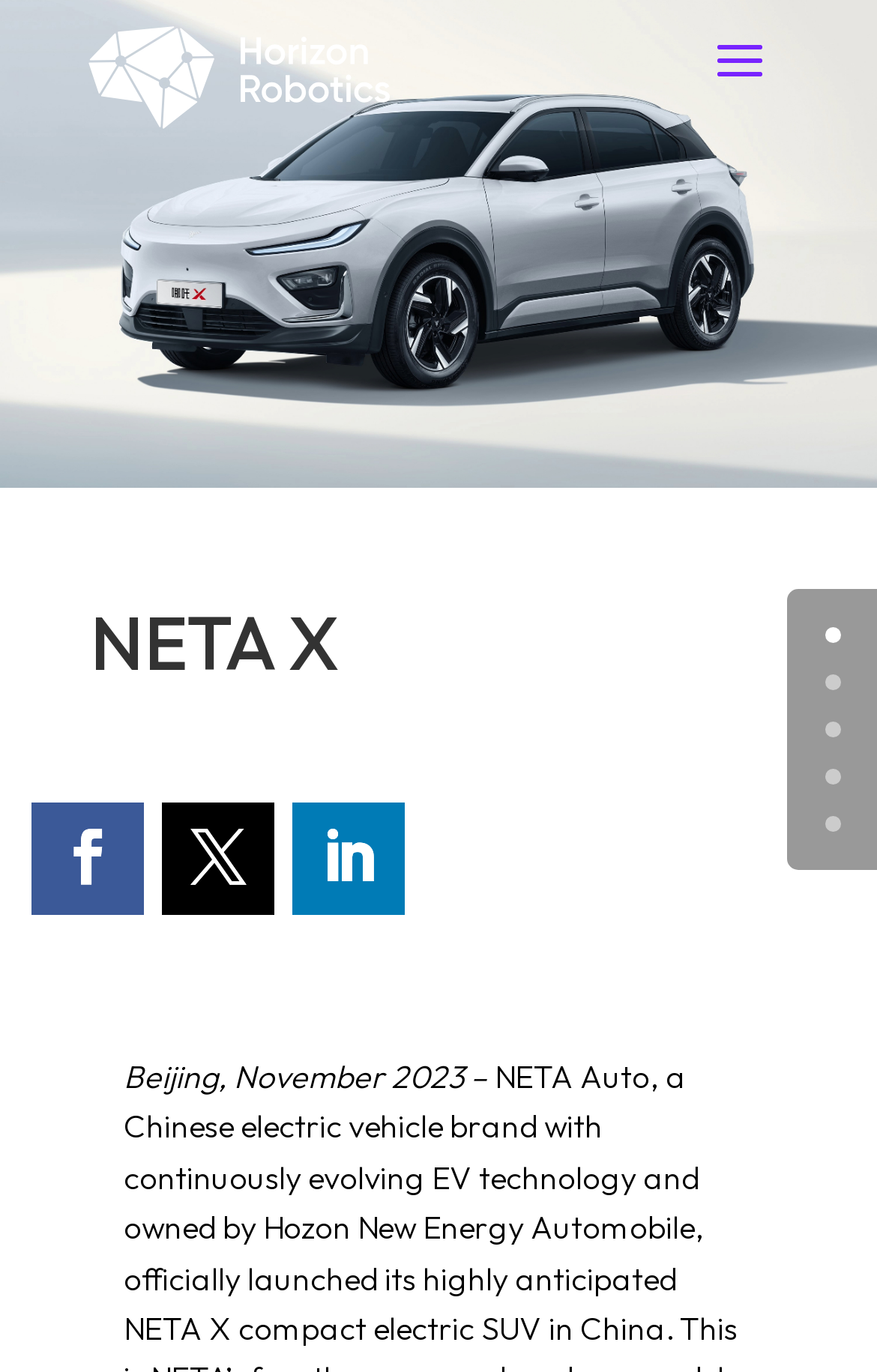How many links are there on the right side of the page?
Using the information from the image, answer the question thoroughly.

I counted the links on the right side of the page, which are '0', '1', '2', '3', and '4', each with a bounding box coordinate that has a high x1 value, indicating they are on the right side of the page.